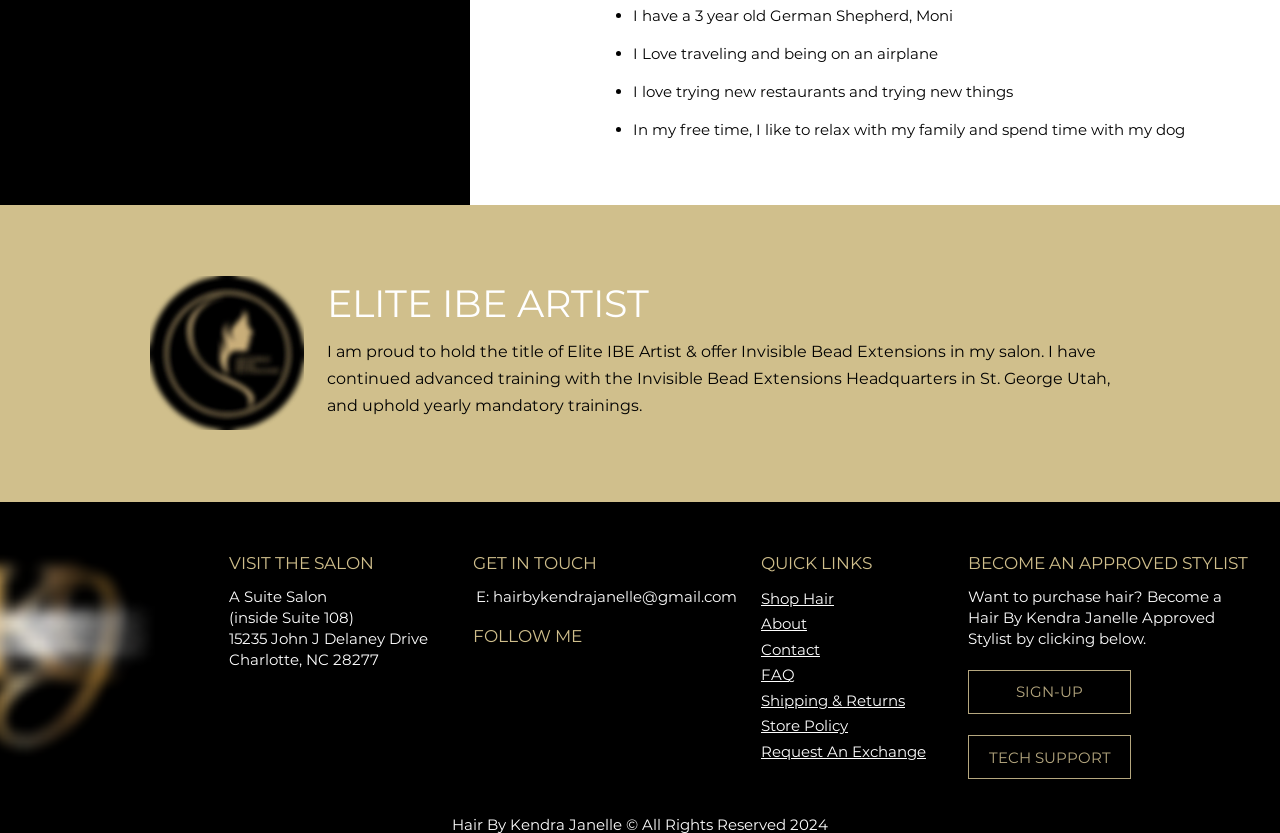Identify the bounding box coordinates of the region that needs to be clicked to carry out this instruction: "Sign up to become a Hair By Kendra Janelle Approved Stylist". Provide these coordinates as four float numbers ranging from 0 to 1, i.e., [left, top, right, bottom].

[0.756, 0.804, 0.884, 0.857]